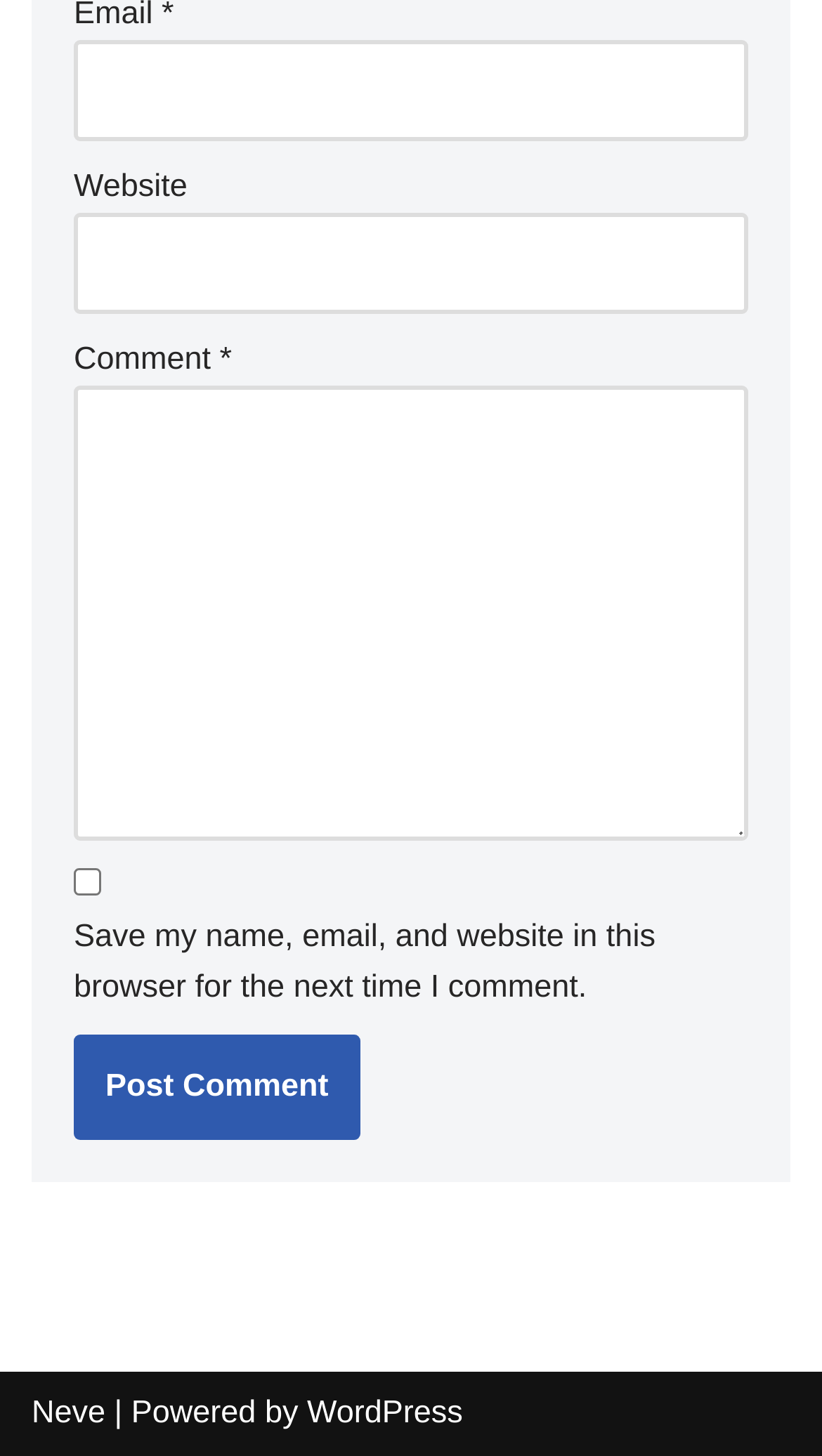Can you find the bounding box coordinates for the UI element given this description: "parent_node: Comment * name="comment""? Provide the coordinates as four float numbers between 0 and 1: [left, top, right, bottom].

[0.09, 0.265, 0.91, 0.578]